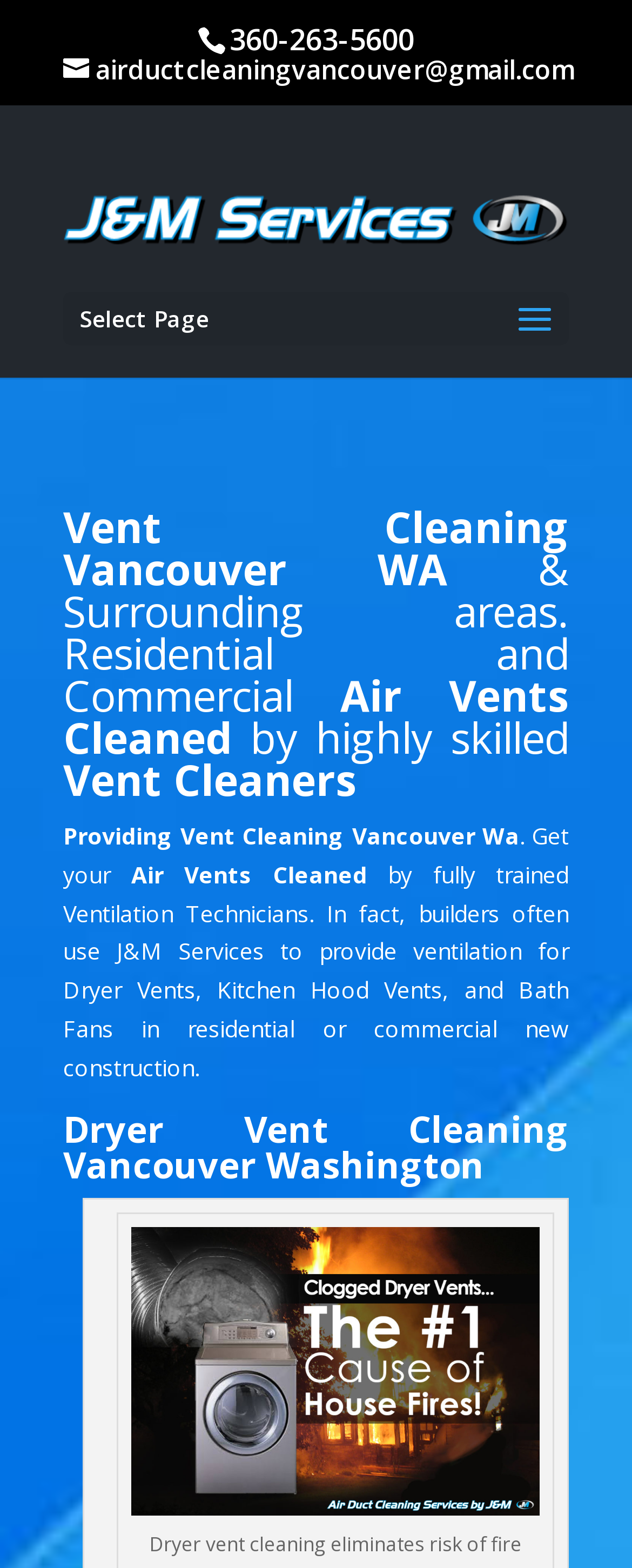Explain the features and main sections of the webpage comprehensively.

The webpage is about J&M Services, a company that offers residential and commercial air vent cleaning services in Vancouver, WA, and surrounding areas. At the top of the page, there are three links: a phone number, an email address, and a link to "Airduct Cleaning Vancouver" accompanied by an image with the same name. 

Below these links, there is a dropdown menu labeled "Select Page". The main content of the page starts with a heading that describes the company's vent cleaning services in Vancouver and surrounding areas. 

Following the heading, there are three paragraphs of text that describe the company's services, including the fact that they are used by builders to provide ventilation for new construction projects. The text also mentions specific services such as dryer vent cleaning, kitchen hood vent cleaning, and bath fan cleaning.

On the lower part of the page, there is a heading that specifically highlights the company's dryer vent cleaning services in Vancouver, Washington. Below this heading, there is an image related to J&M Dryer Vent Cleaning.